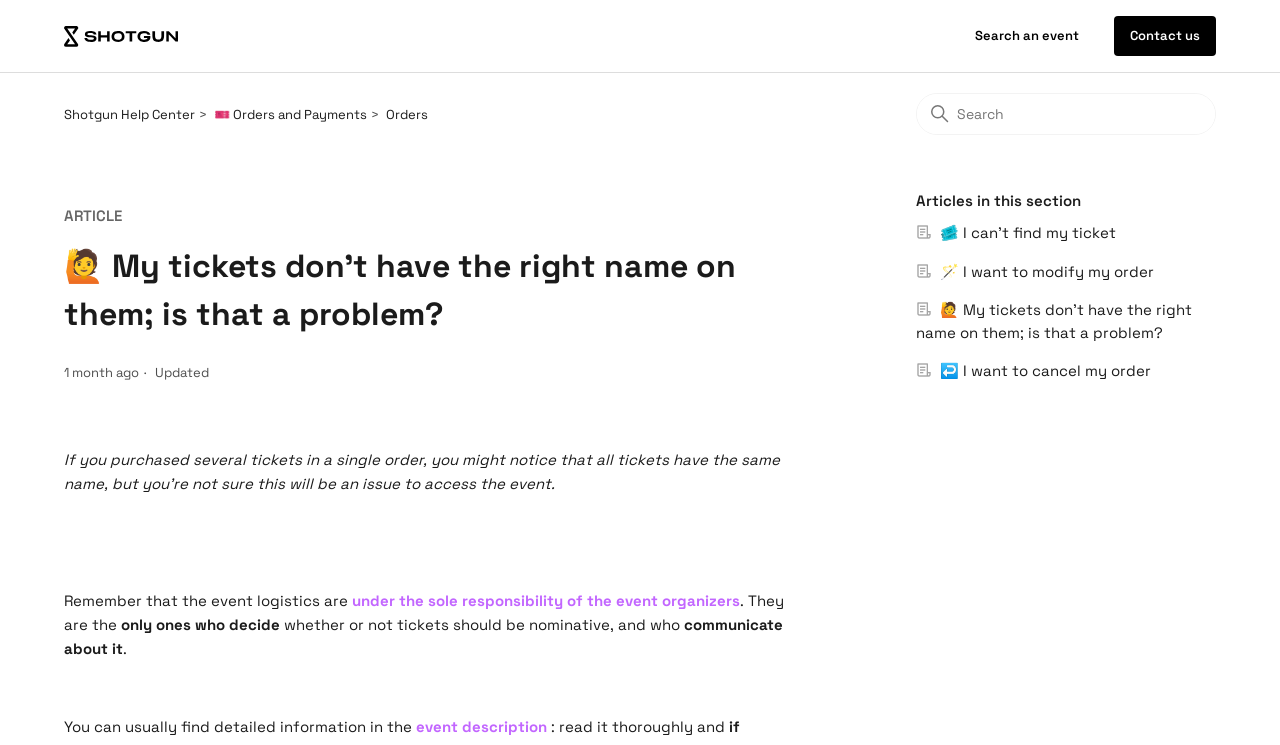Determine the bounding box coordinates for the HTML element described here: "Contact us".

[0.87, 0.021, 0.95, 0.074]